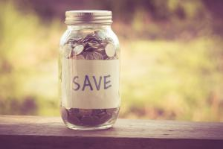Give an elaborate caption for the image.

The image features a clear glass jar filled with coins, prominently labeled with the word "SAVE." The jar is placed on a wooden surface, possibly a table or shelf, against a soft-focus outdoor background that suggests a serene and natural setting. The coins inside the jar reflect a commitment to saving money, symbolizing financial prudence and future planning. This imagery conveys the importance of saving and preparing for upcoming expenses, resonating with themes of financial responsibility and growth.